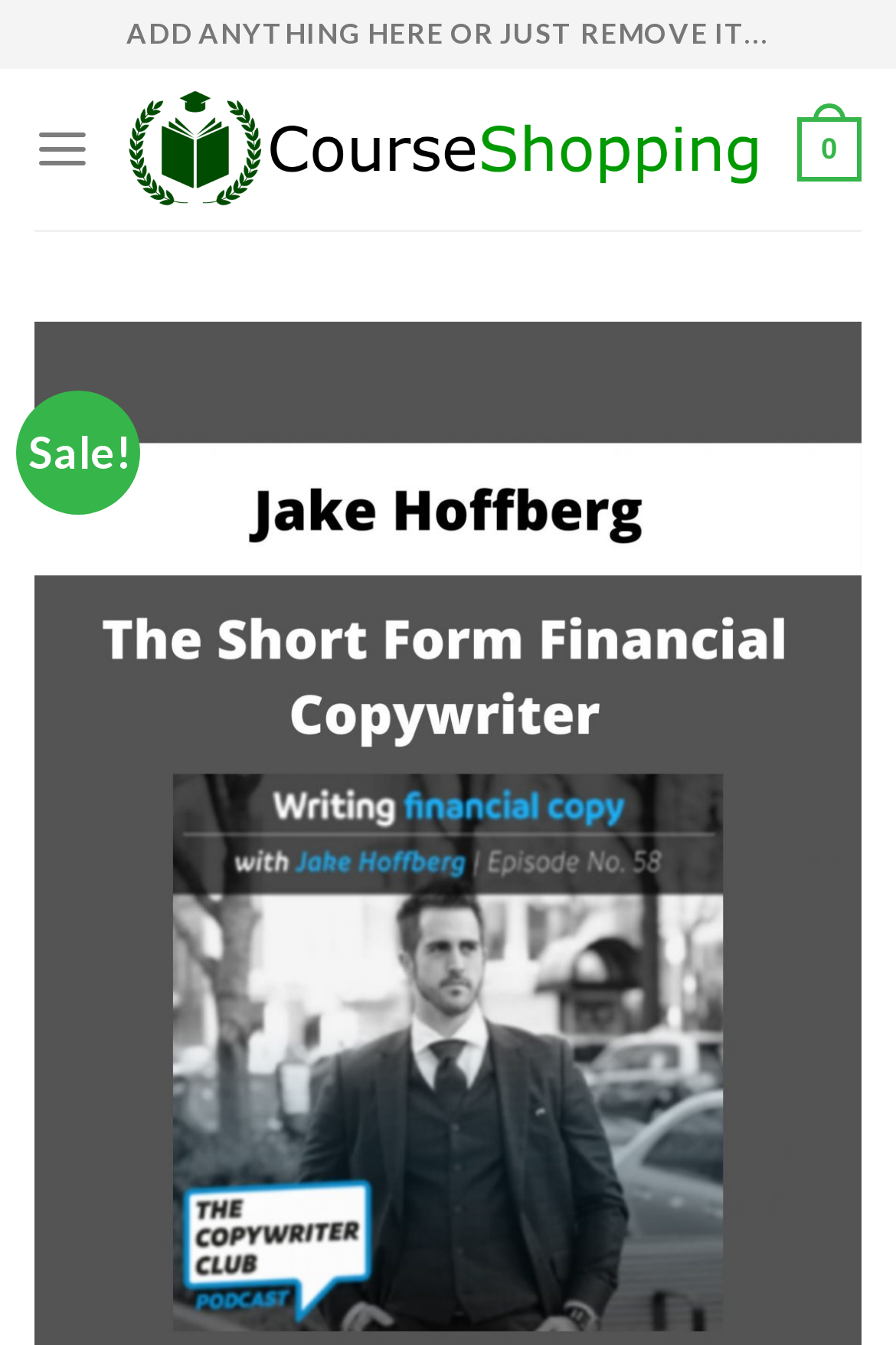How many links are present in the top navigation bar?
Answer briefly with a single word or phrase based on the image.

3